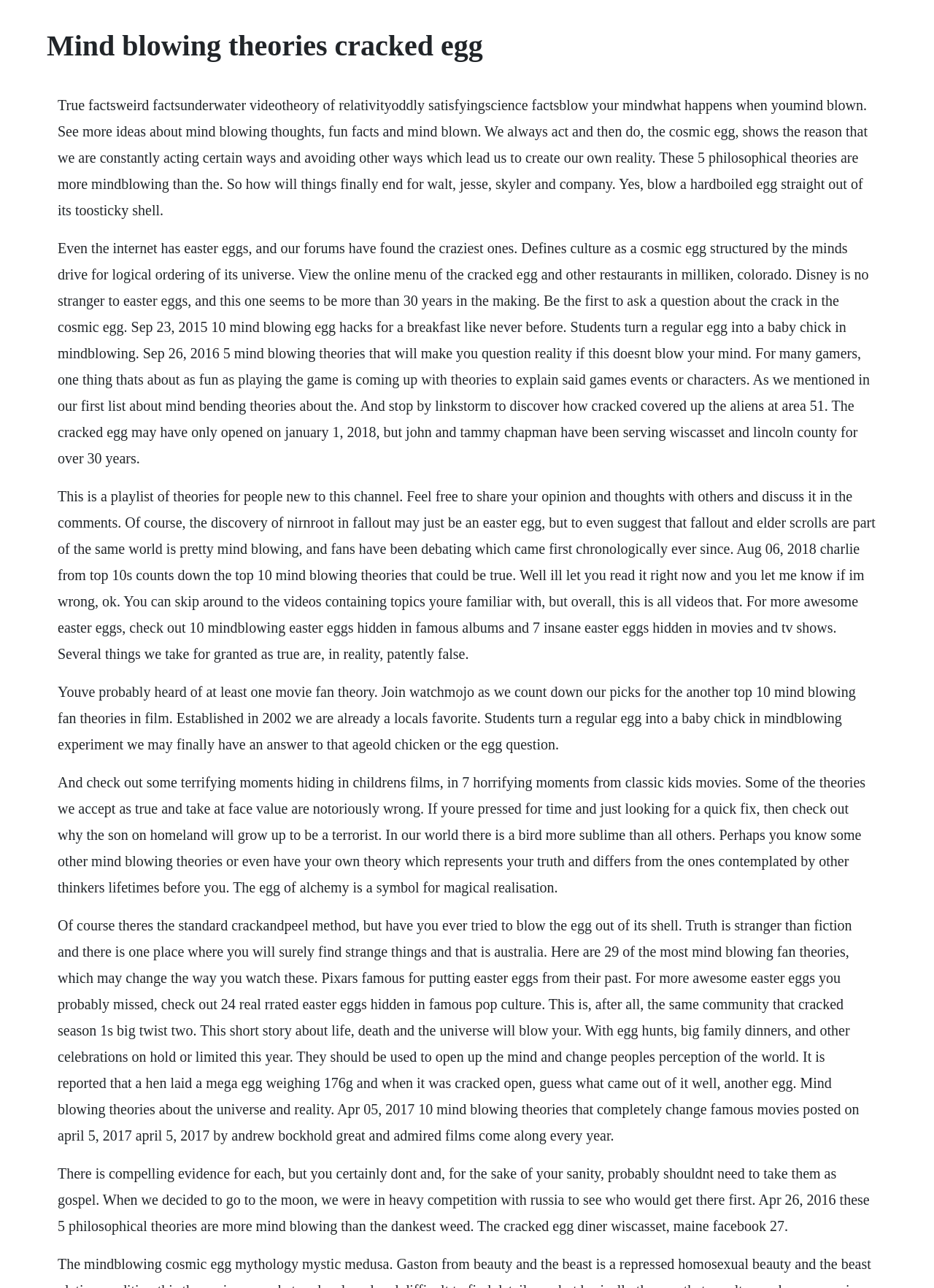Articulate a complete and detailed caption of the webpage elements.

The webpage is about mind-blowing theories and facts, with a focus on eggs and related concepts. At the top, there is a heading that reads "Mind blowing theories cracked egg". Below this heading, there is a large block of text that discusses various topics, including true facts, weird facts, science, and philosophical theories. The text also mentions Easter eggs, both literal and figurative, and includes references to popular culture, such as Disney and video games.

The webpage features a series of paragraphs, each discussing a different topic or theory. There are five paragraphs in total, each with a distinct theme. The first paragraph discusses the concept of the "cosmic egg" and its relation to reality. The second paragraph talks about Easter eggs in video games and movies, while the third paragraph explores mind-blowing theories and fan theories in film. The fourth paragraph discusses the concept of truth and how some theories can be wrong, and the fifth paragraph mentions various mind-blowing facts and theories, including one about a hen laying a mega egg.

Throughout the webpage, there are references to popular culture, including movies, TV shows, and video games. There are also mentions of scientific concepts, such as the theory of relativity, and philosophical theories, such as the concept of the cosmic egg. The tone of the webpage is informative and engaging, with a focus on presenting interesting and thought-provoking ideas.